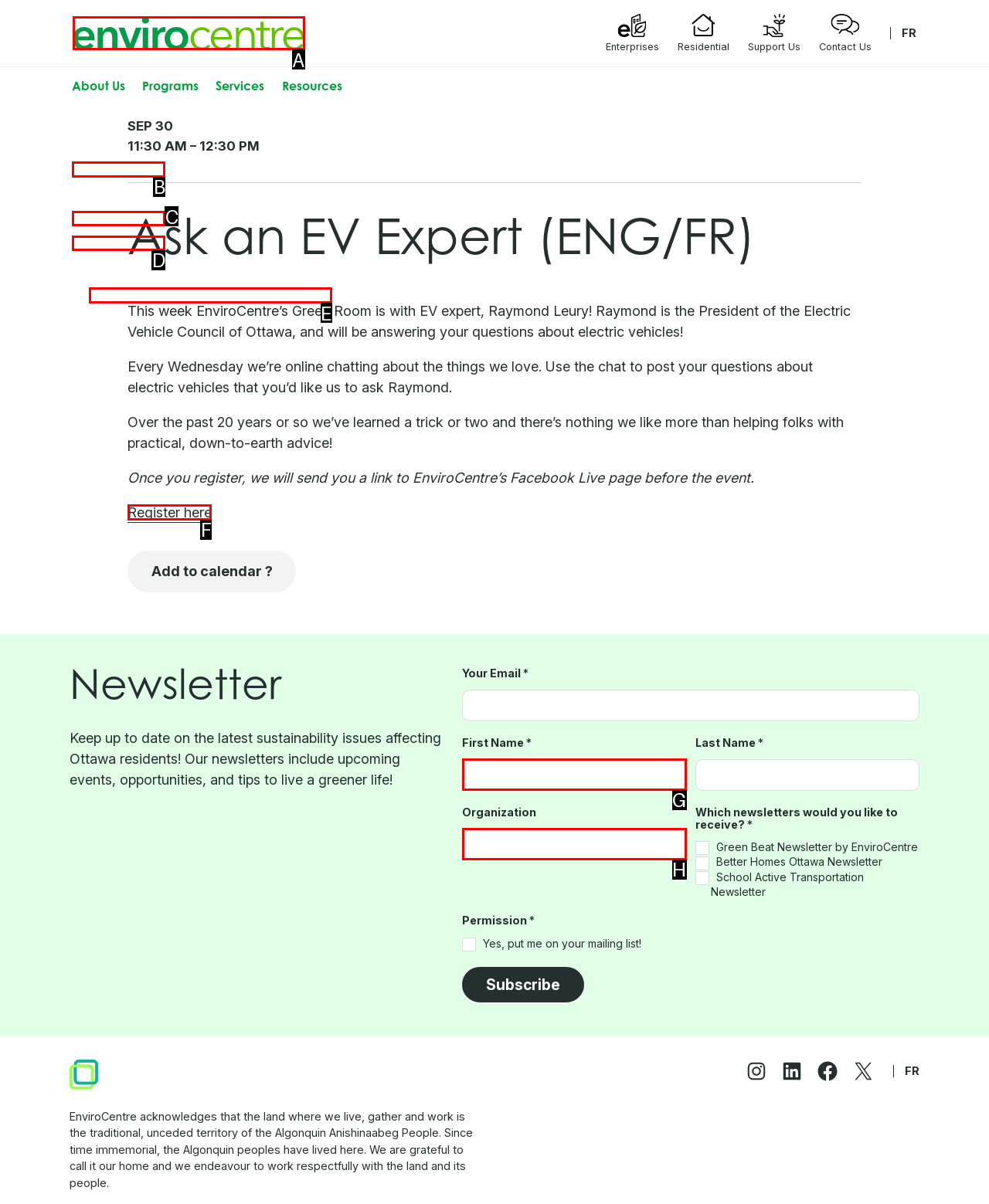Select the letter of the UI element you need to click on to fulfill this task: Click on CLOTHING category. Write down the letter only.

None